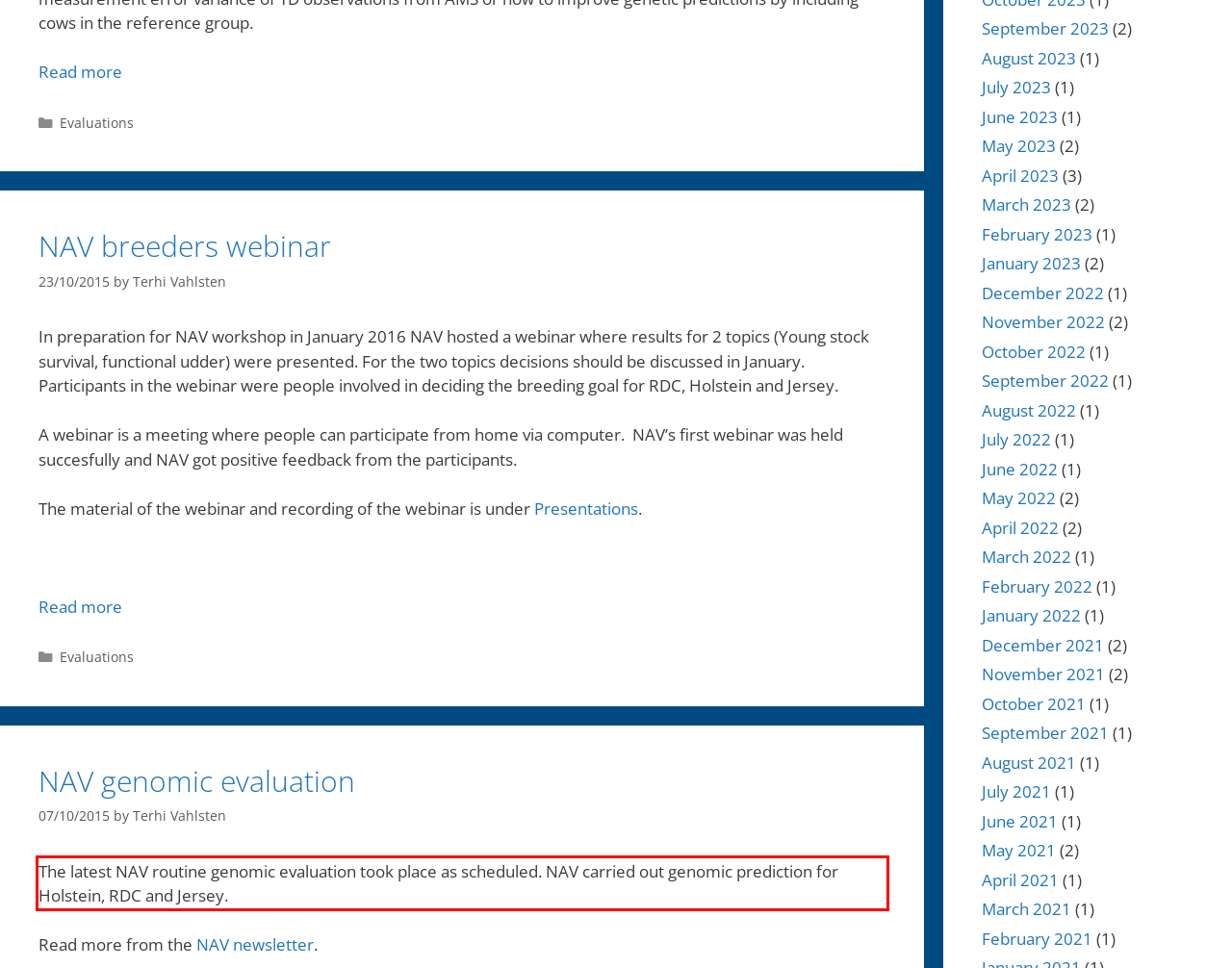Review the screenshot of the webpage and recognize the text inside the red rectangle bounding box. Provide the extracted text content.

The latest NAV routine genomic evaluation took place as scheduled. NAV carried out genomic prediction for Holstein, RDC and Jersey.